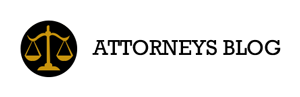What is the focus of the blog?
Carefully analyze the image and provide a thorough answer to the question.

The question asks about the focus of the blog. The caption states that the blog title, 'ATTORNEYS BLOG,' is written in bold, sophisticated typography, emphasizing the platform's focus on legal matters and offering insights relevant to both attorneys and clients. Therefore, the answer is legal matters.